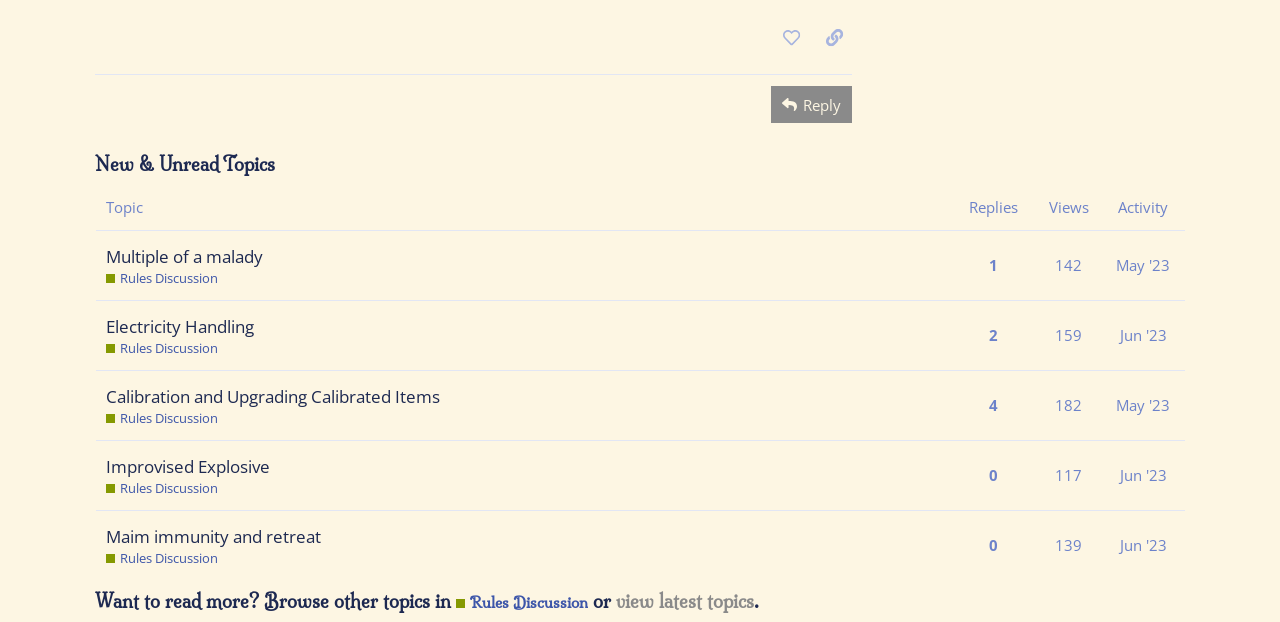Respond to the question below with a single word or phrase: What is the title of the section?

New & Unread Topics